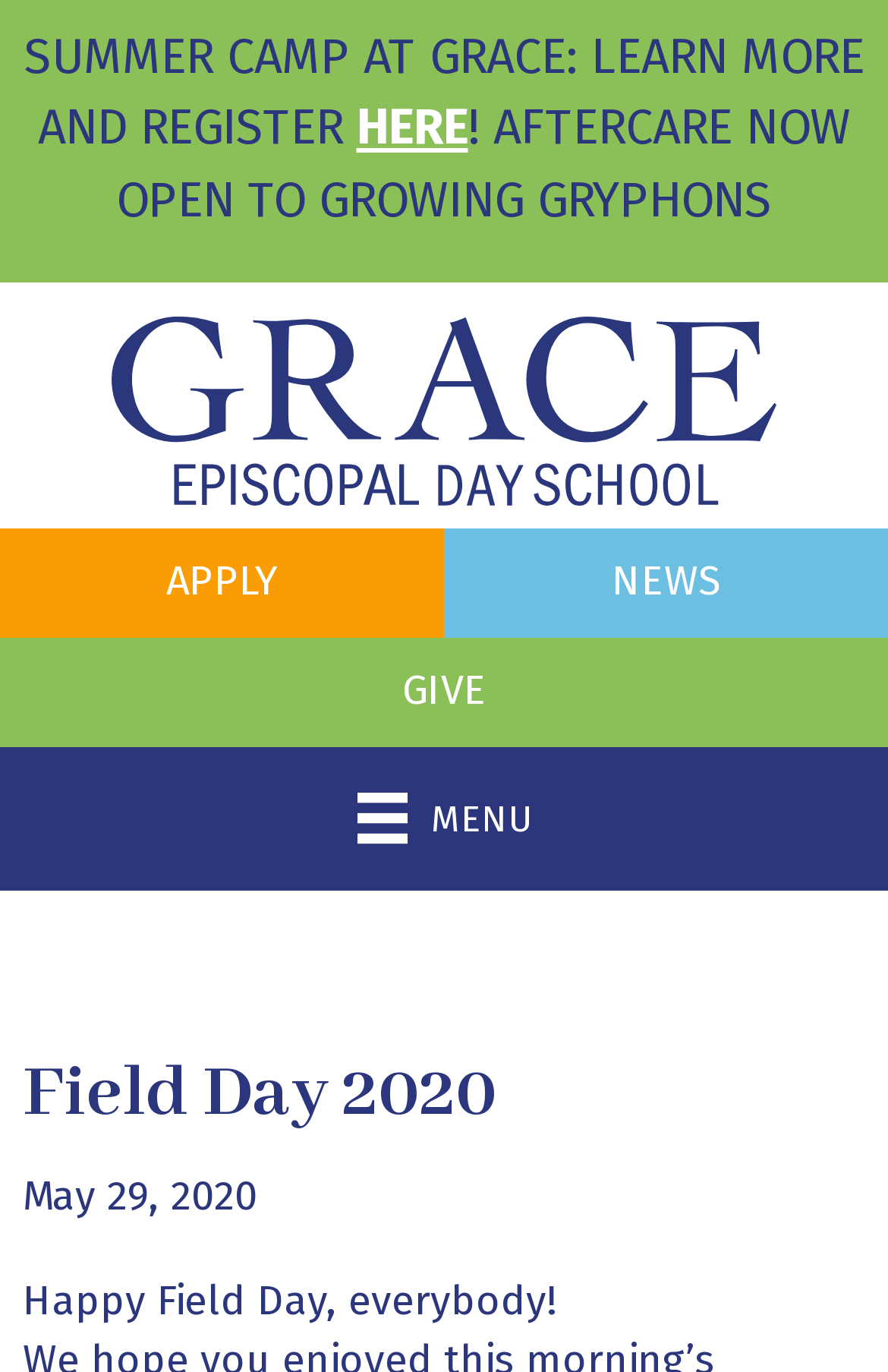Respond with a single word or phrase to the following question: Is the webpage related to a summer camp?

Yes